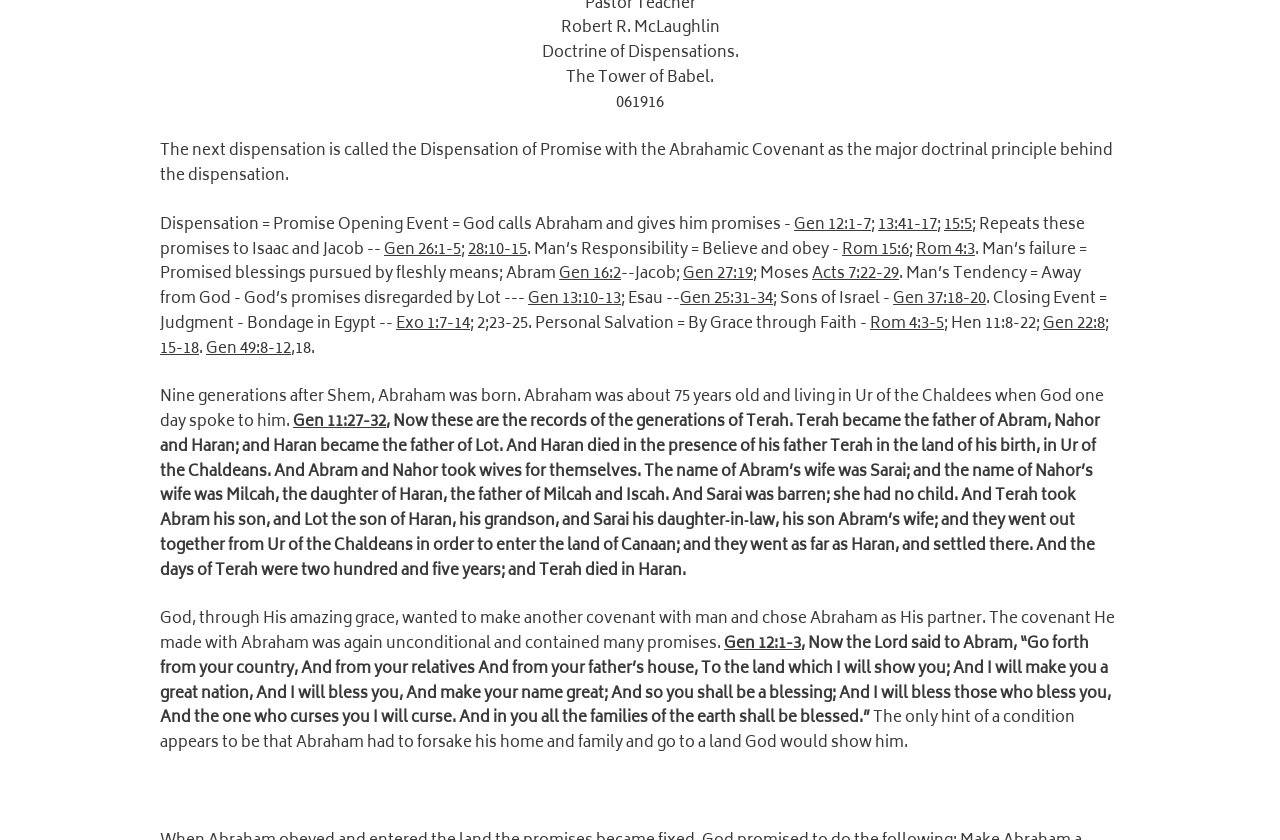Identify the coordinates of the bounding box for the element described below: "28:10-15". Return the coordinates as four float numbers between 0 and 1: [left, top, right, bottom].

[0.366, 0.282, 0.412, 0.314]